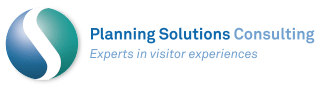Respond to the question below with a concise word or phrase:
What is the purpose of the company's research?

to meet diverse visitor needs